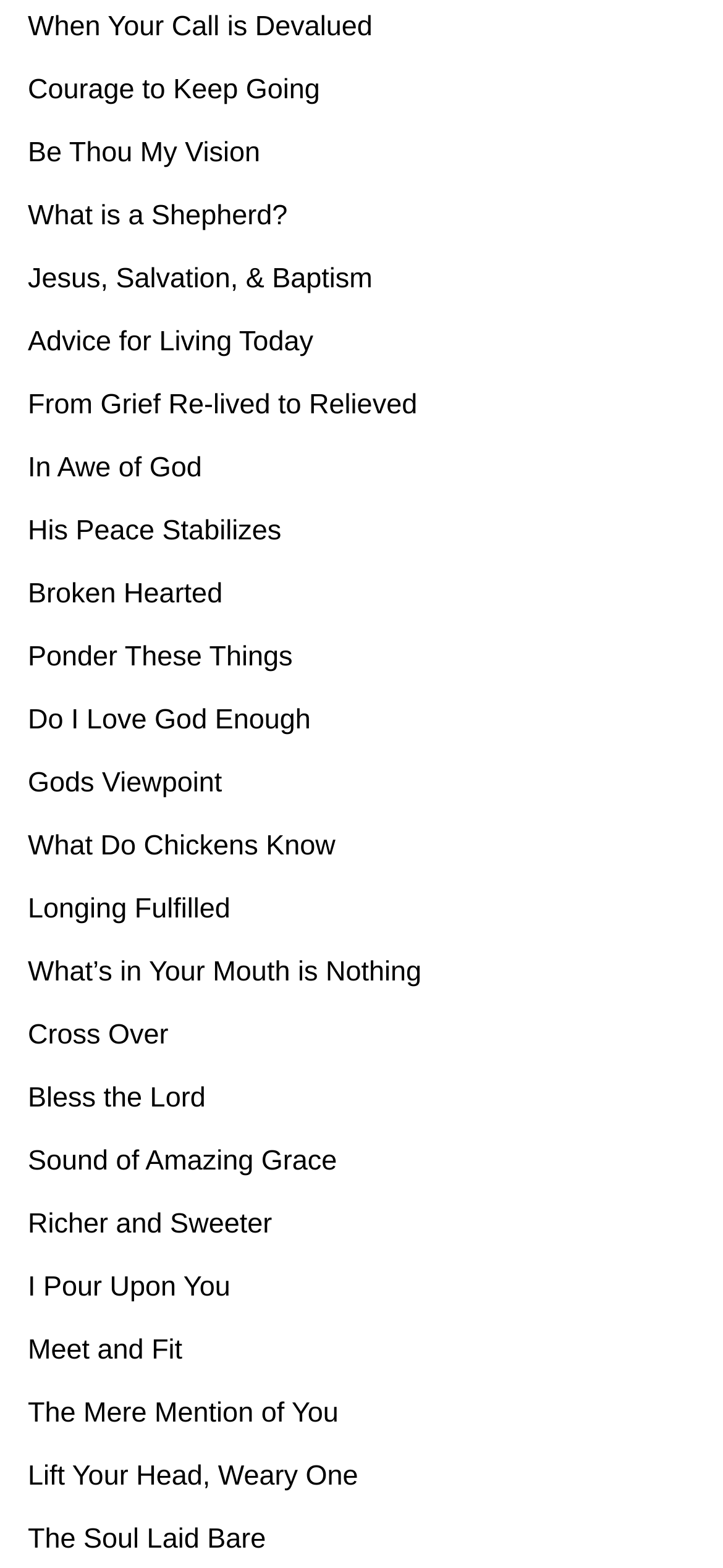Find the bounding box coordinates of the clickable element required to execute the following instruction: "View previous change". Provide the coordinates as four float numbers between 0 and 1, i.e., [left, top, right, bottom].

None